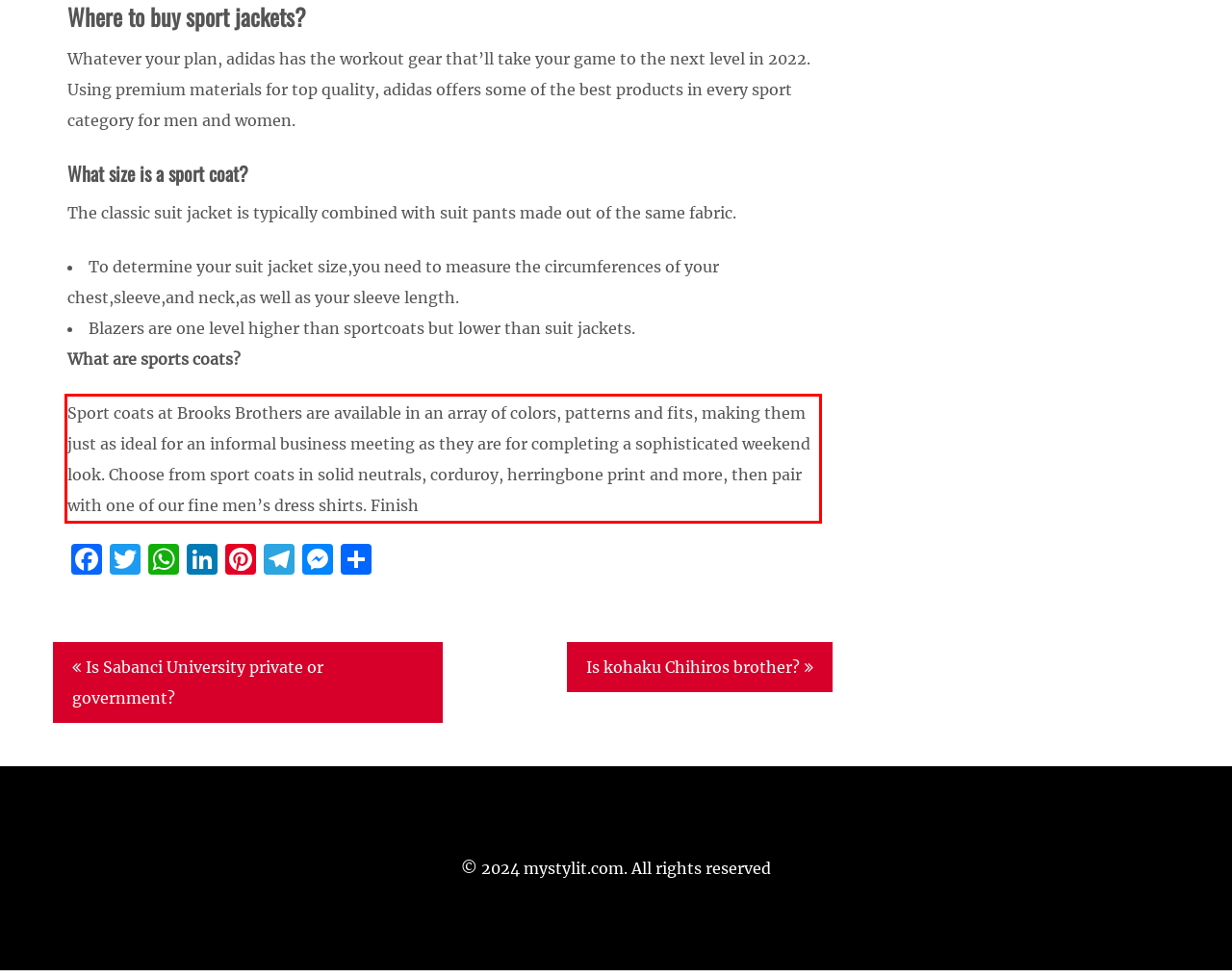Using the provided screenshot of a webpage, recognize the text inside the red rectangle bounding box by performing OCR.

Sport coats at Brooks Brothers are available in an array of colors, patterns and fits, making them just as ideal for an informal business meeting as they are for completing a sophisticated weekend look. Choose from sport coats in solid neutrals, corduroy, herringbone print and more, then pair with one of our fine men’s dress shirts. Finish